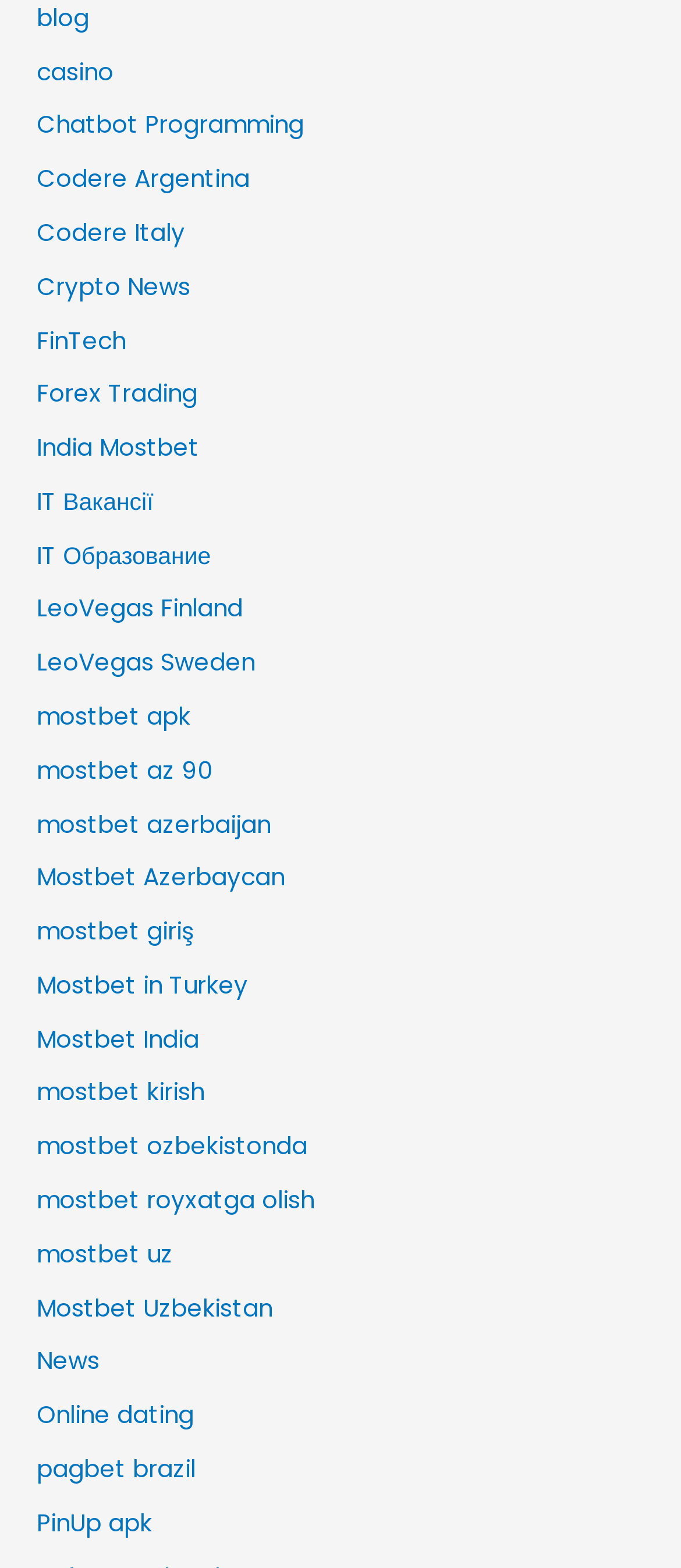Review the image closely and give a comprehensive answer to the question: How many links are related to Mostbet?

There are 9 links related to Mostbet because I counted the links with the OCR text containing 'mostbet', which are 'mostbet apk', 'mostbet az 90', 'mostbet azerbaijan', 'Mostbet Azerbaycan', 'mostbet giriş', 'Mostbet in Turkey', 'Mostbet India', 'mostbet kirish', and 'mostbet uz'.